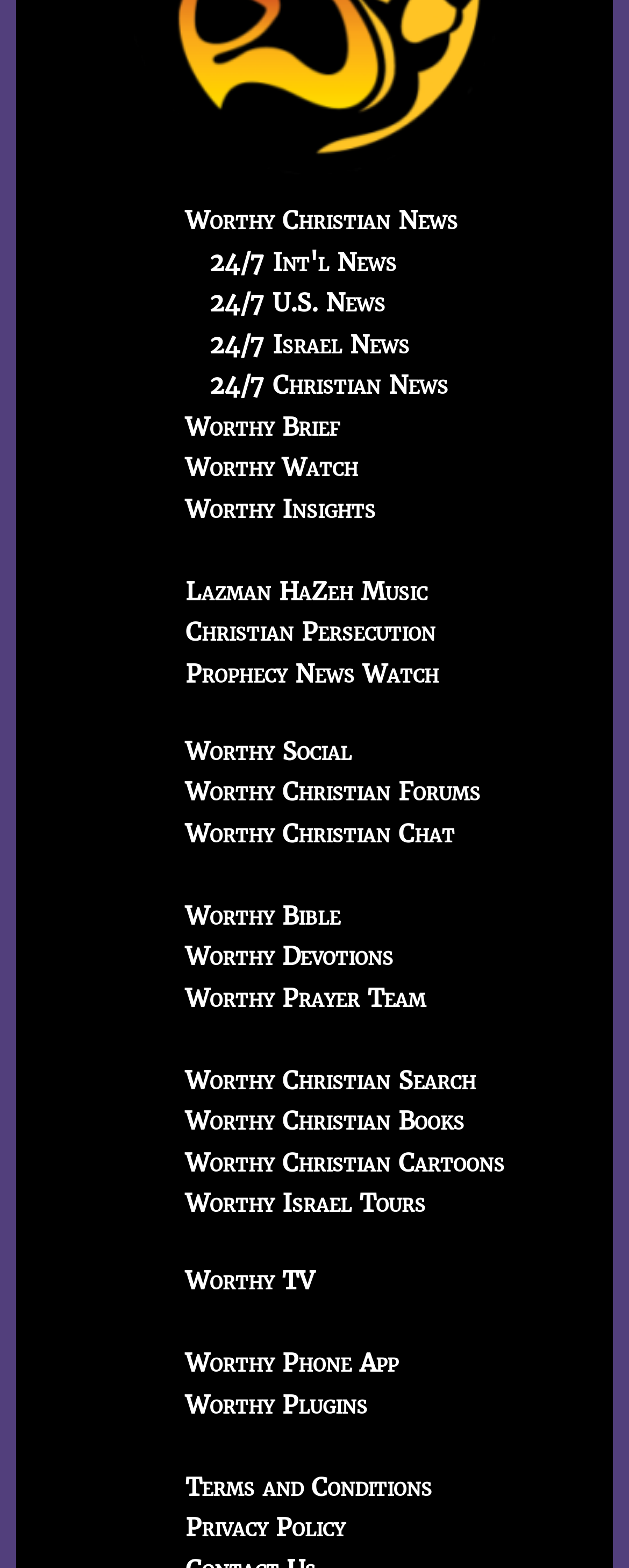Give a short answer to this question using one word or a phrase:
How many links are there on the webpage?

34